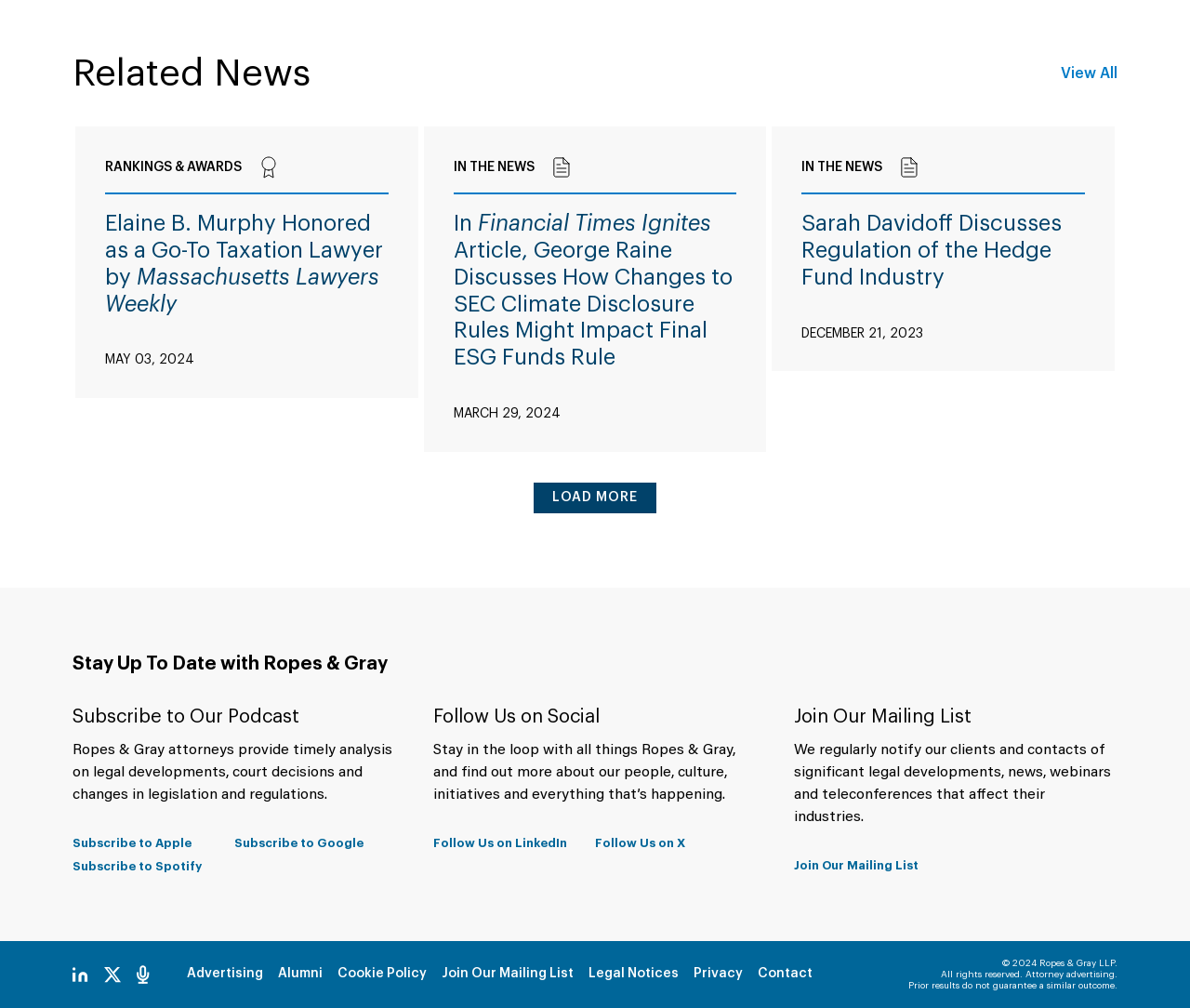Please identify the coordinates of the bounding box for the clickable region that will accomplish this instruction: "Subscribe to the podcast on Apple".

[0.061, 0.827, 0.197, 0.845]